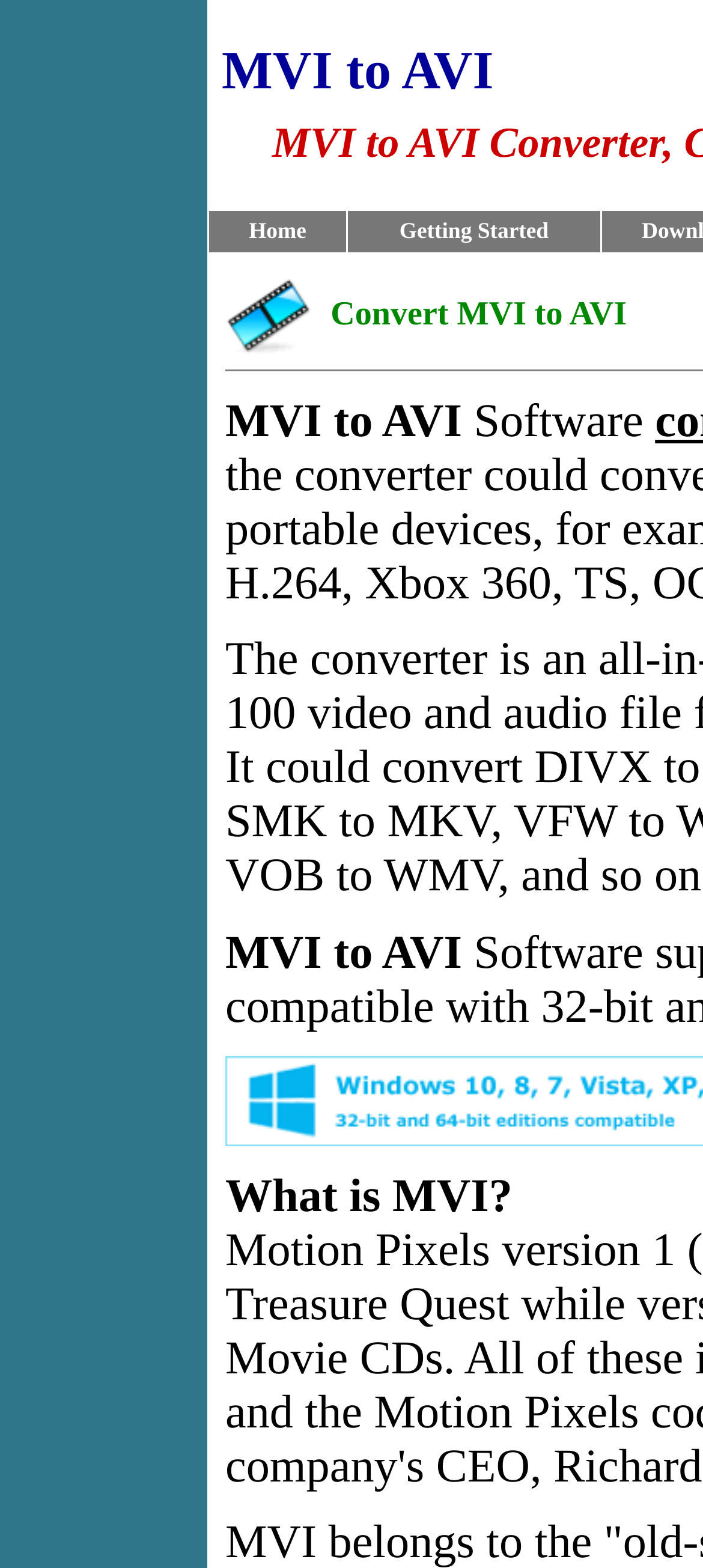Given the element description: "policy of least privilege", predict the bounding box coordinates of this UI element. The coordinates must be four float numbers between 0 and 1, given as [left, top, right, bottom].

None